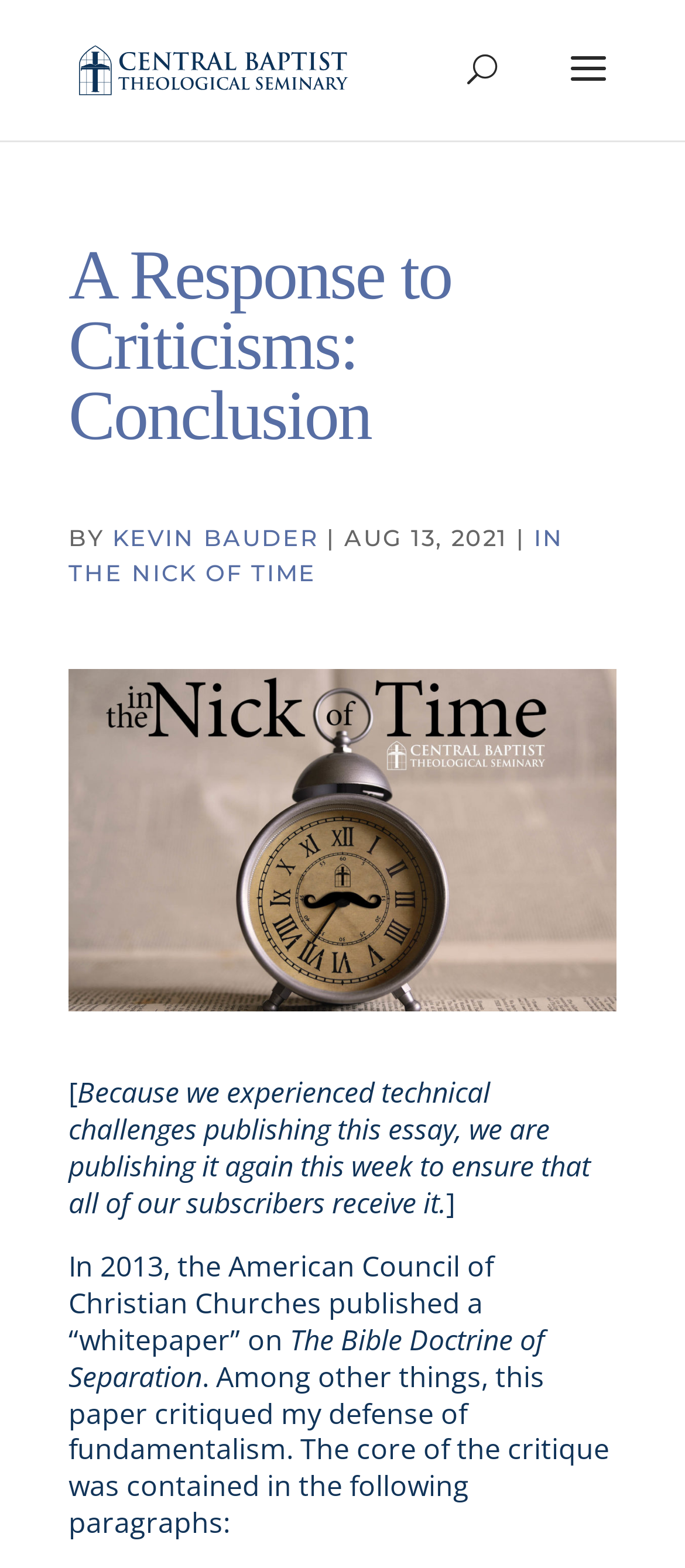Provide the bounding box coordinates of the HTML element described by the text: "In the Nick of Time".

[0.1, 0.334, 0.823, 0.373]